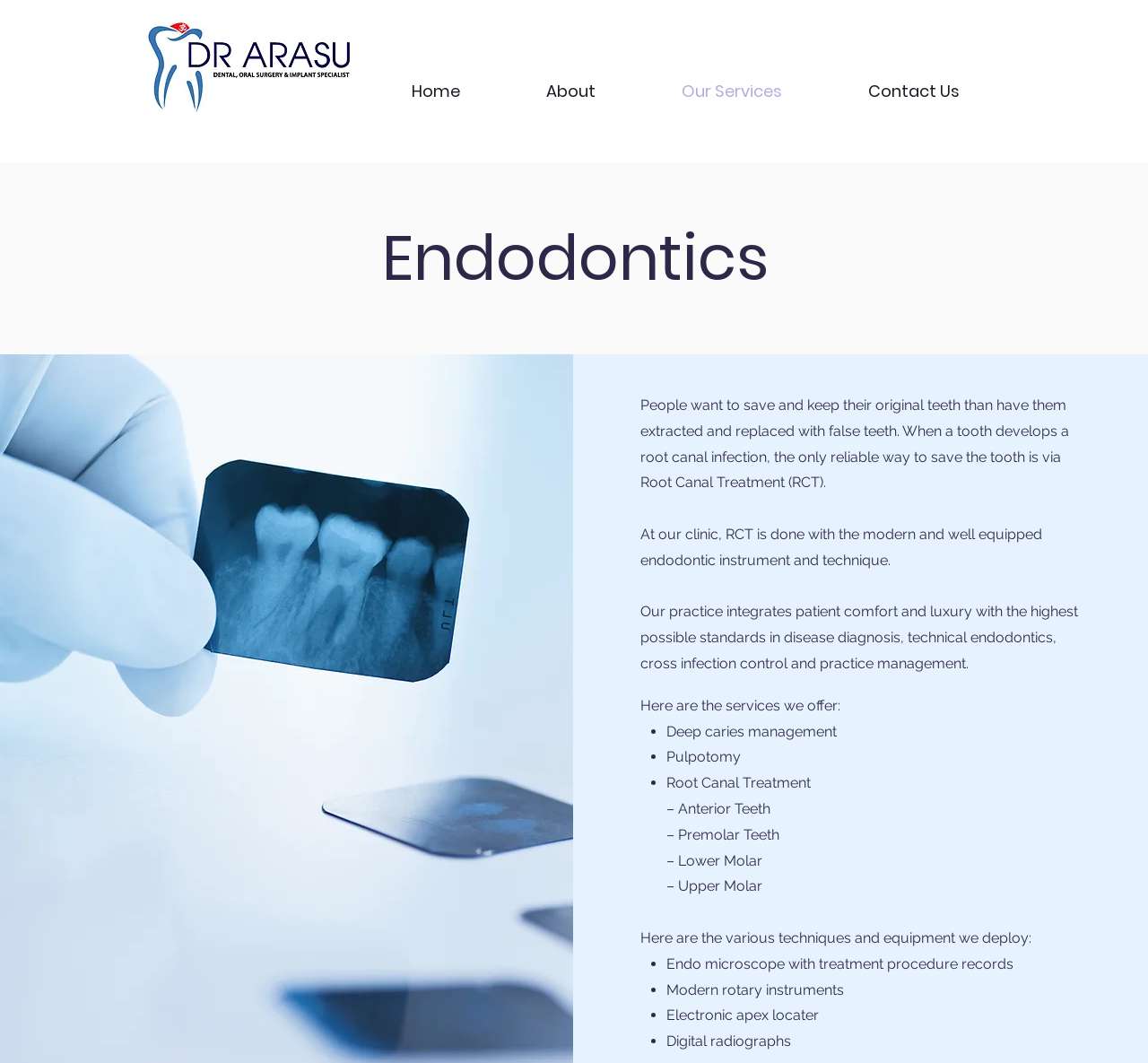Give a detailed explanation of the elements present on the webpage.

The webpage is about Dr. Arasu Dental, Oral, Surgery & Implant Specialist, with a focus on endodontics. At the top left, there is a logo image. Below the logo, there is a navigation menu with links to "Home", "About", "Our Services", and "Contact Us". 

The main content of the webpage is divided into sections. The first section has a heading "Endodontics" and describes the importance of saving original teeth and the role of Root Canal Treatment (RCT) in doing so. 

Below this section, there is a paragraph explaining the clinic's approach to RCT, emphasizing patient comfort, luxury, and high standards in disease diagnosis, technical endodontics, cross infection control, and practice management. 

The next section lists the services offered by the clinic, including deep caries management, pulpotomy, and root canal treatment for different types of teeth. 

Following this, there is a section describing the techniques and equipment used by the clinic, including endo microscope, modern rotary instruments, electronic apex locater, and digital radiographs.